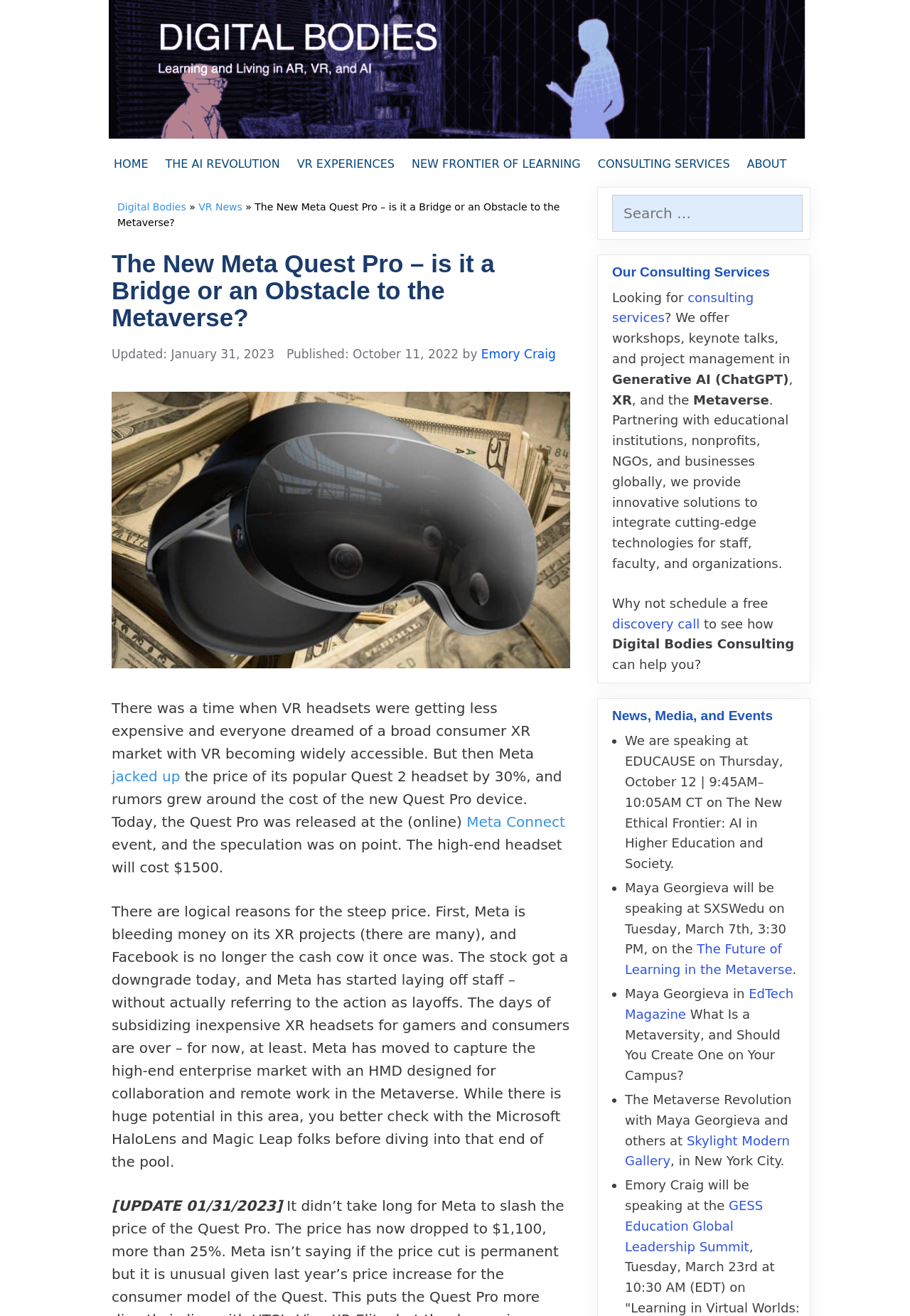Please provide a comprehensive answer to the question below using the information from the image: What is the topic of the talk at EDUCAUSE on Thursday, October 12?

I found the answer by looking at the list of news, media, and events, which includes a mention of the talk at EDUCAUSE on Thursday, October 12, with the specified topic.